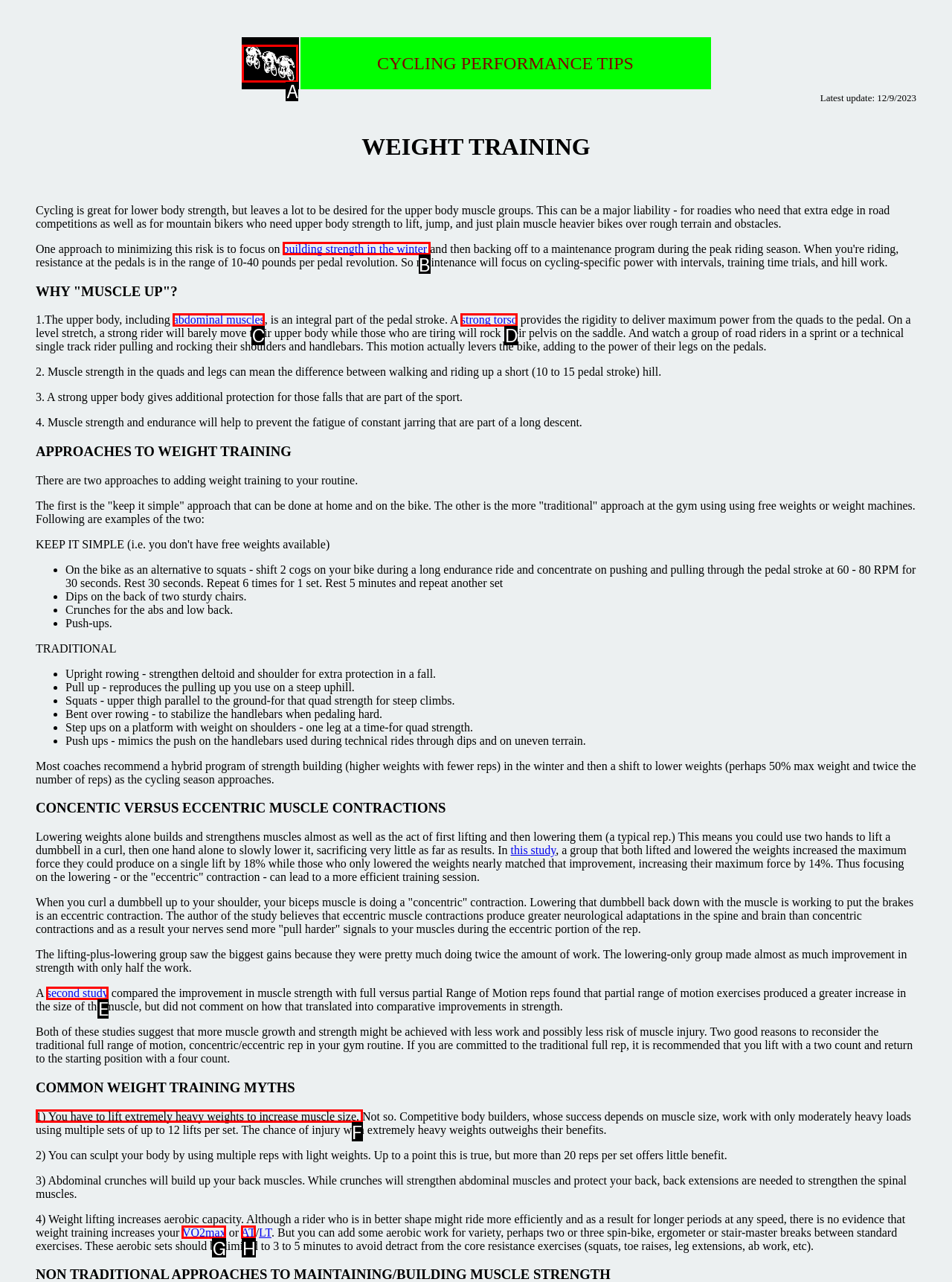Tell me which one HTML element you should click to complete the following task: View the image 'bike75.gif'
Answer with the option's letter from the given choices directly.

A